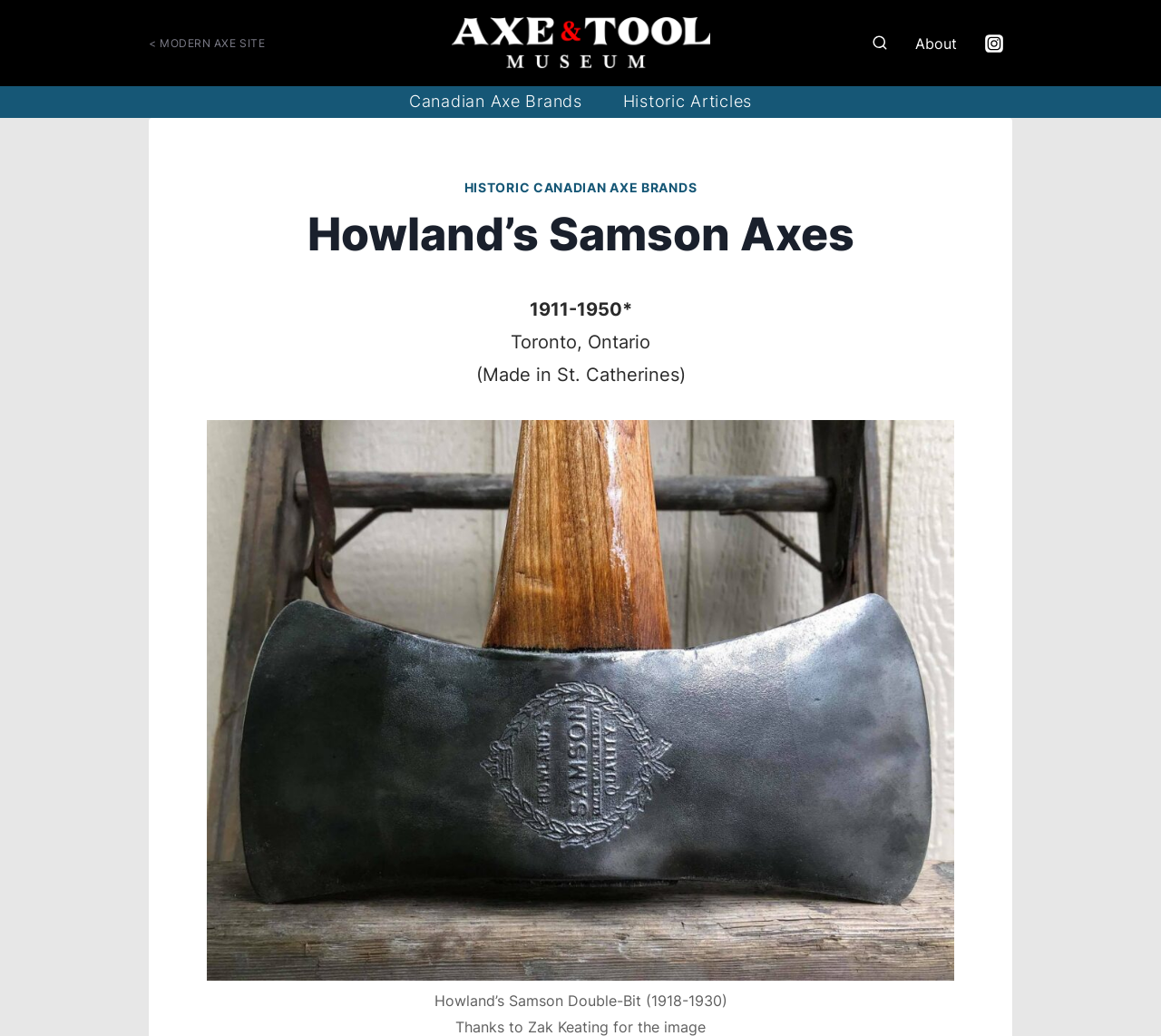Answer in one word or a short phrase: 
What is the time period during which the Howland’s Samson axe was produced?

1911-1950